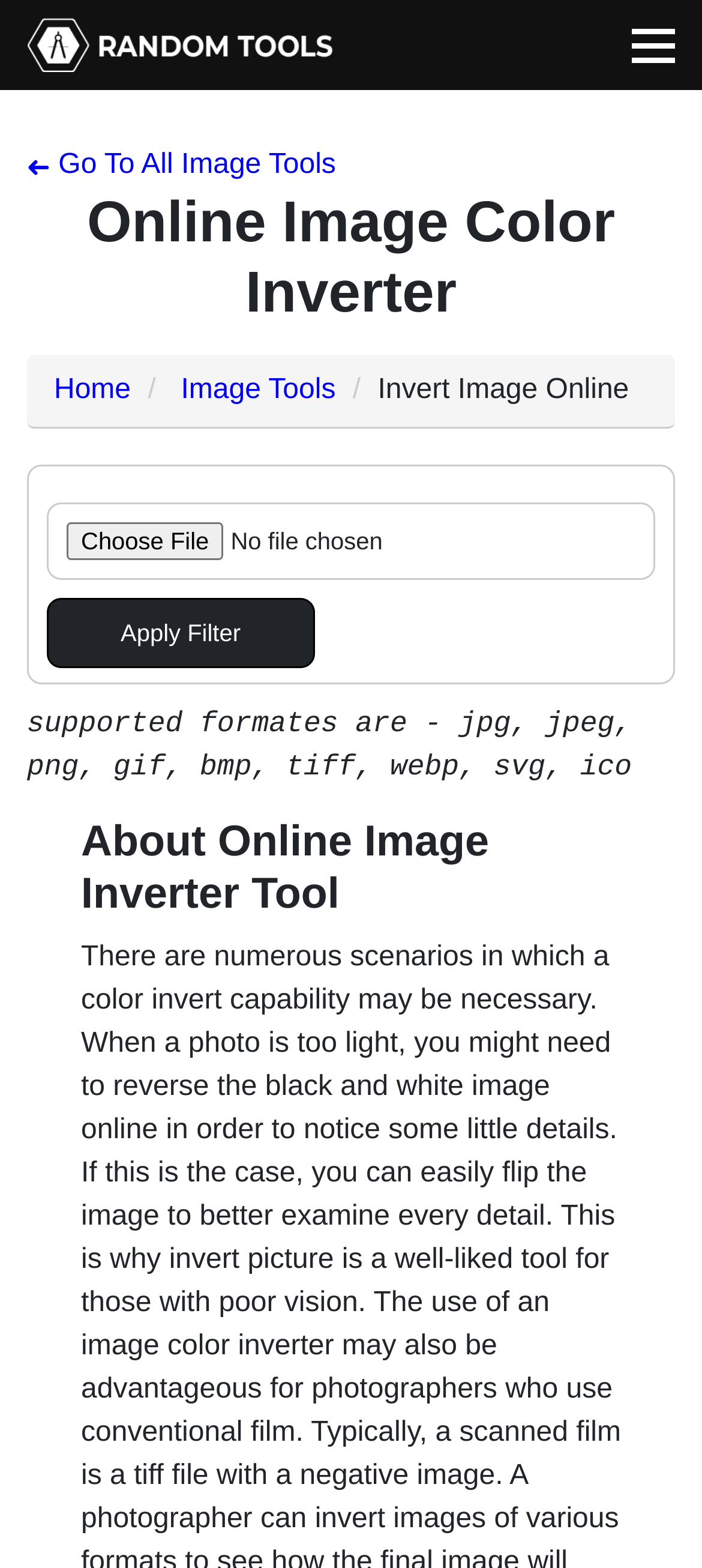What file formats are supported by this tool?
Using the visual information, answer the question in a single word or phrase.

jpg, jpeg, png, gif, bmp, tiff, webp, svg, ico